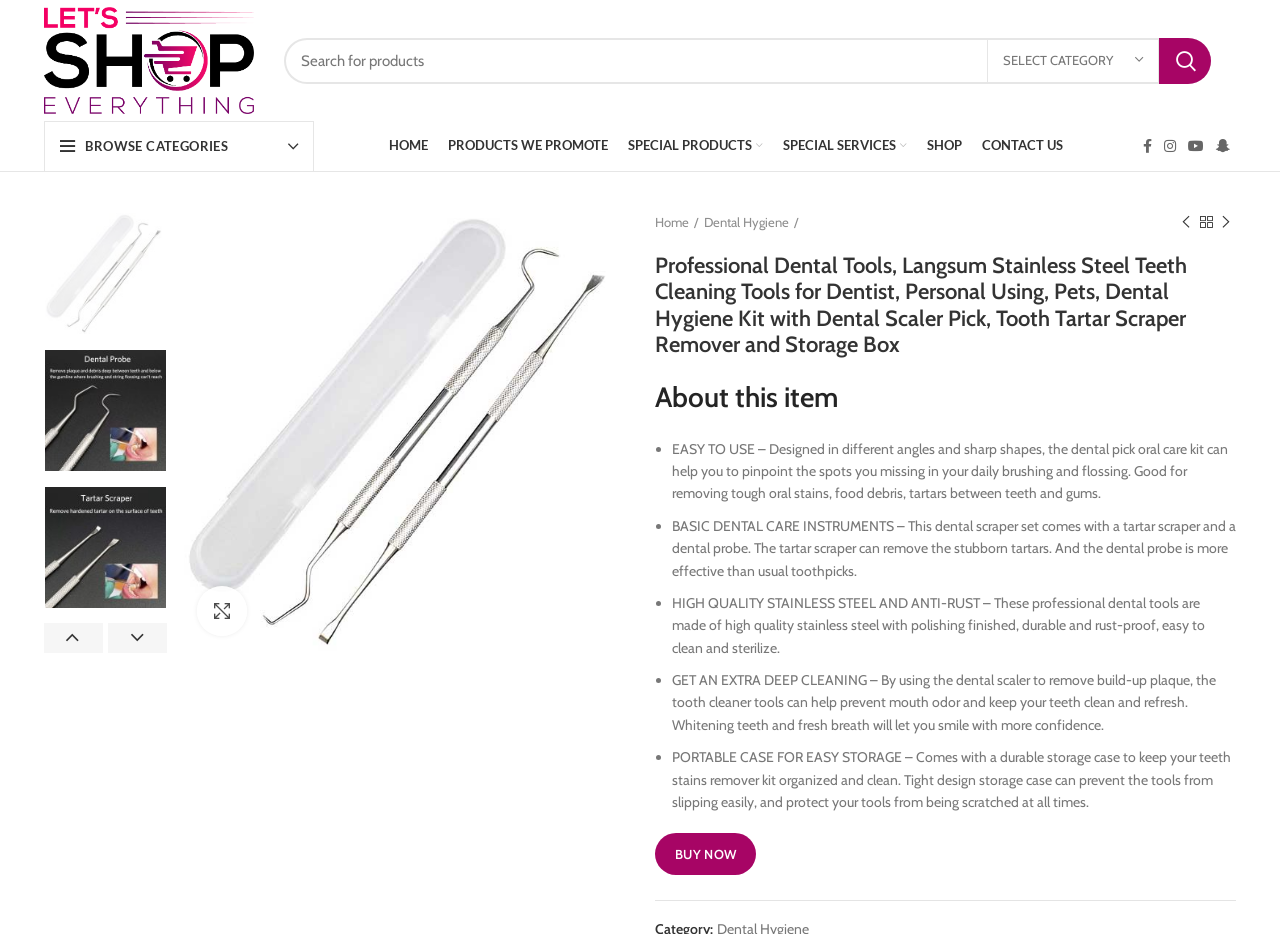Please identify the bounding box coordinates of the element I need to click to follow this instruction: "Search for something".

None